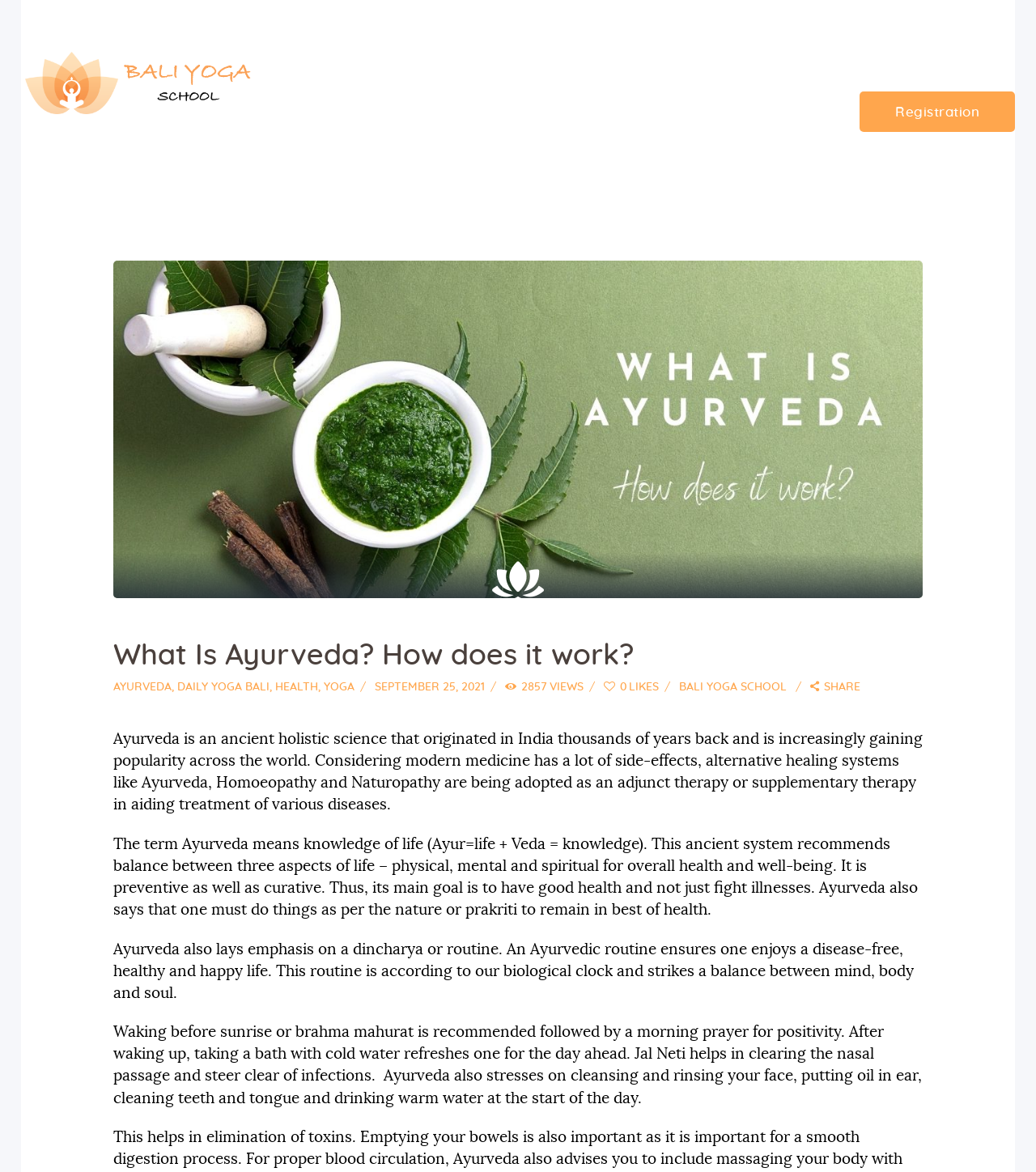Please locate the bounding box coordinates of the element's region that needs to be clicked to follow the instruction: "Click on the 'SHARE' button". The bounding box coordinates should be provided as four float numbers between 0 and 1, i.e., [left, top, right, bottom].

[0.782, 0.579, 0.83, 0.594]